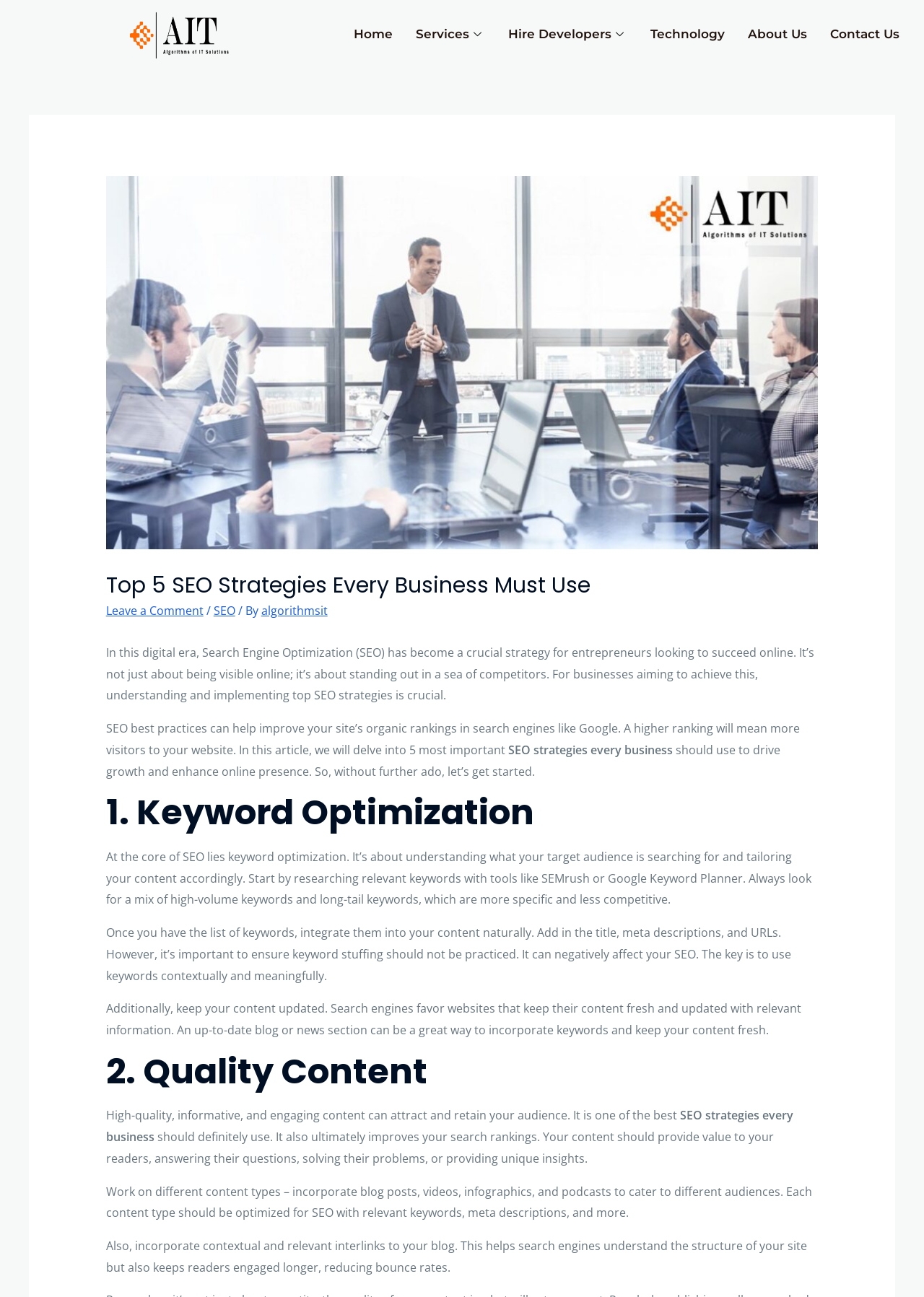Extract the main title from the webpage and generate its text.

Top 5 SEO Strategies Every Business Must Use